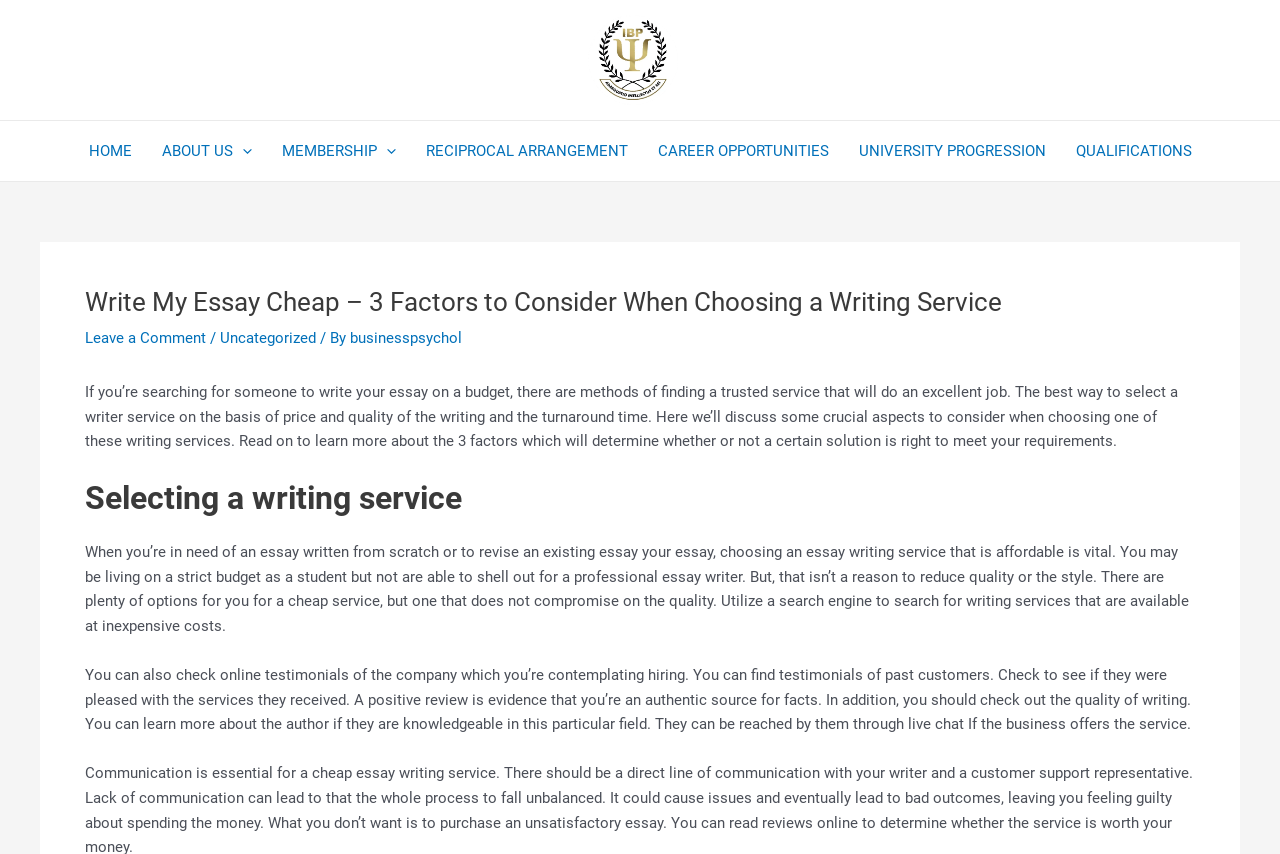Identify the bounding box coordinates of the region I need to click to complete this instruction: "Click Uncategorized".

[0.172, 0.385, 0.247, 0.407]